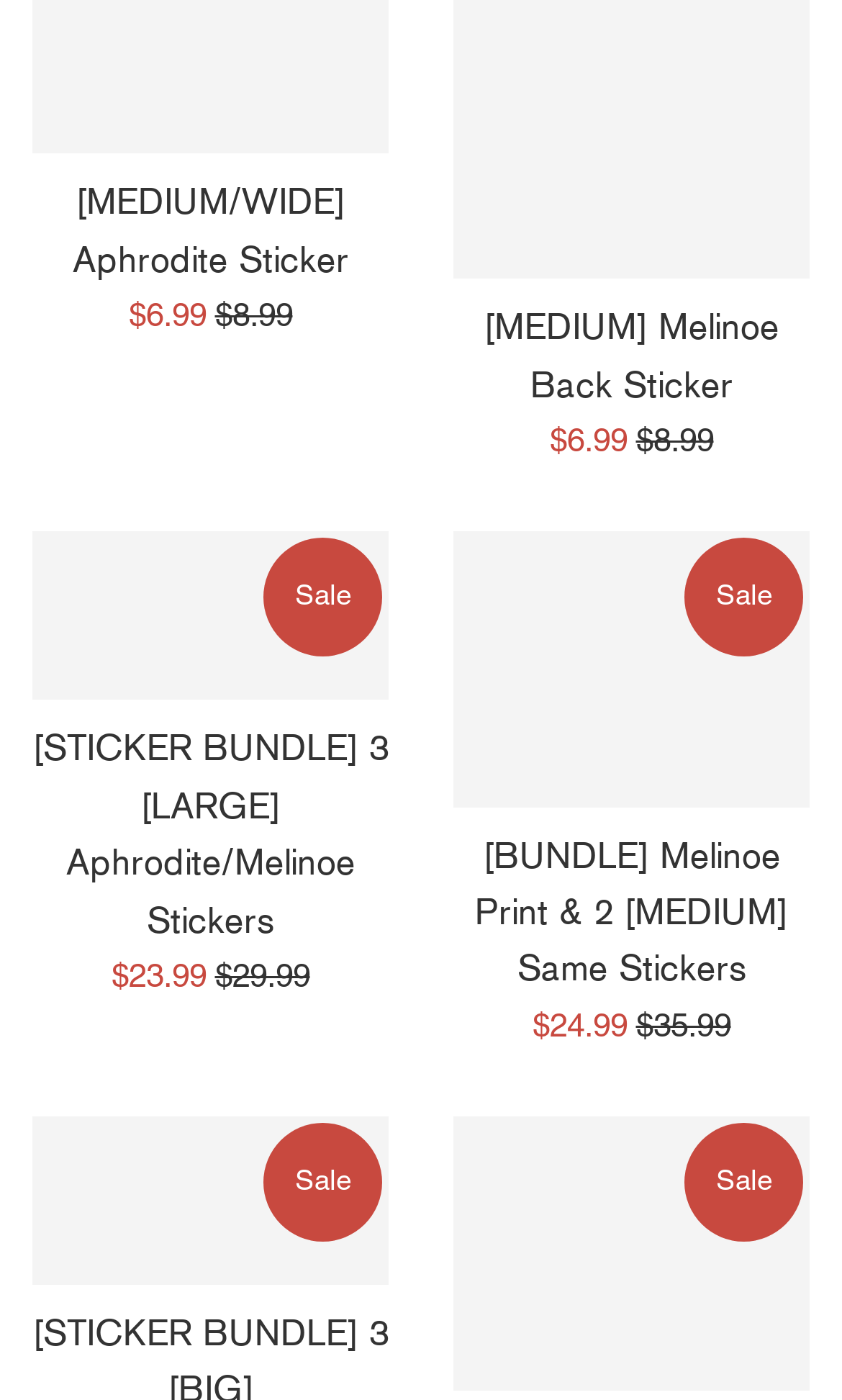Please identify the bounding box coordinates of the clickable area that will fulfill the following instruction: "visit International Federation of Associations of Anatomists". The coordinates should be in the format of four float numbers between 0 and 1, i.e., [left, top, right, bottom].

None